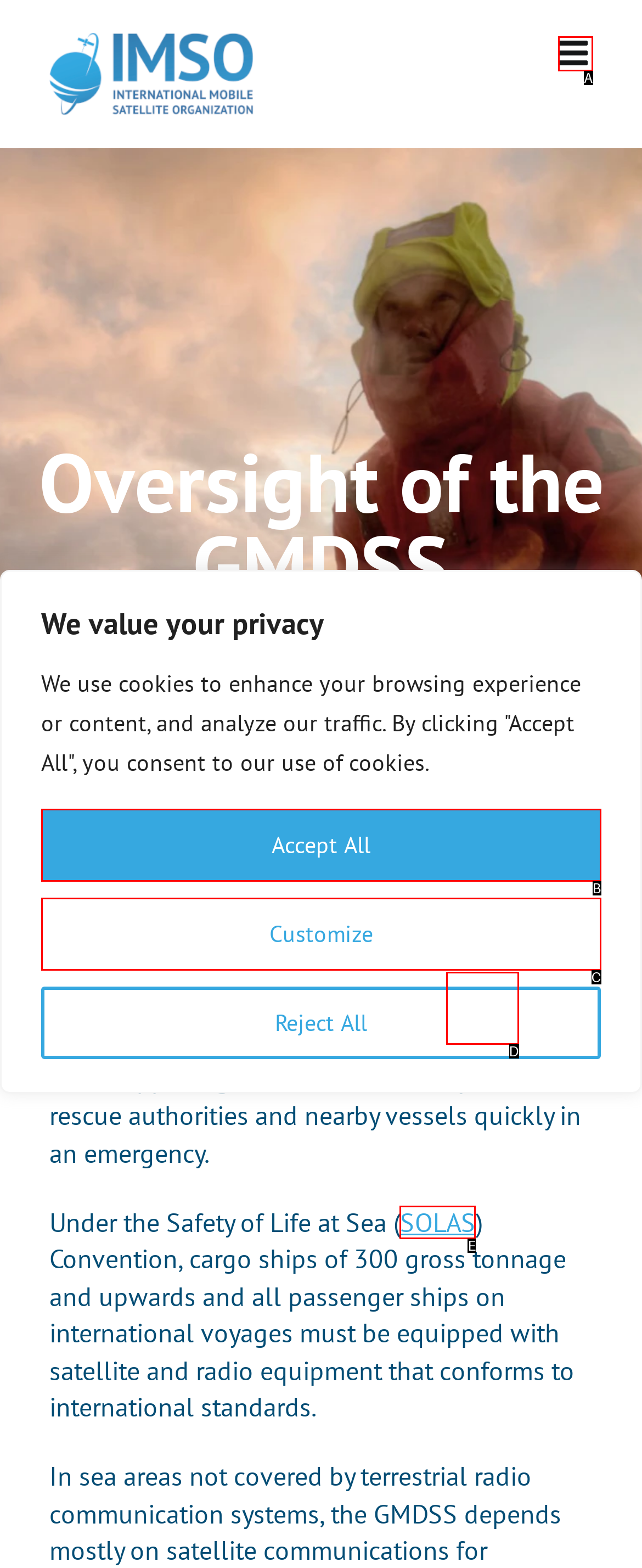Identify the option that corresponds to the description: Go to Top 
Provide the letter of the matching option from the available choices directly.

D